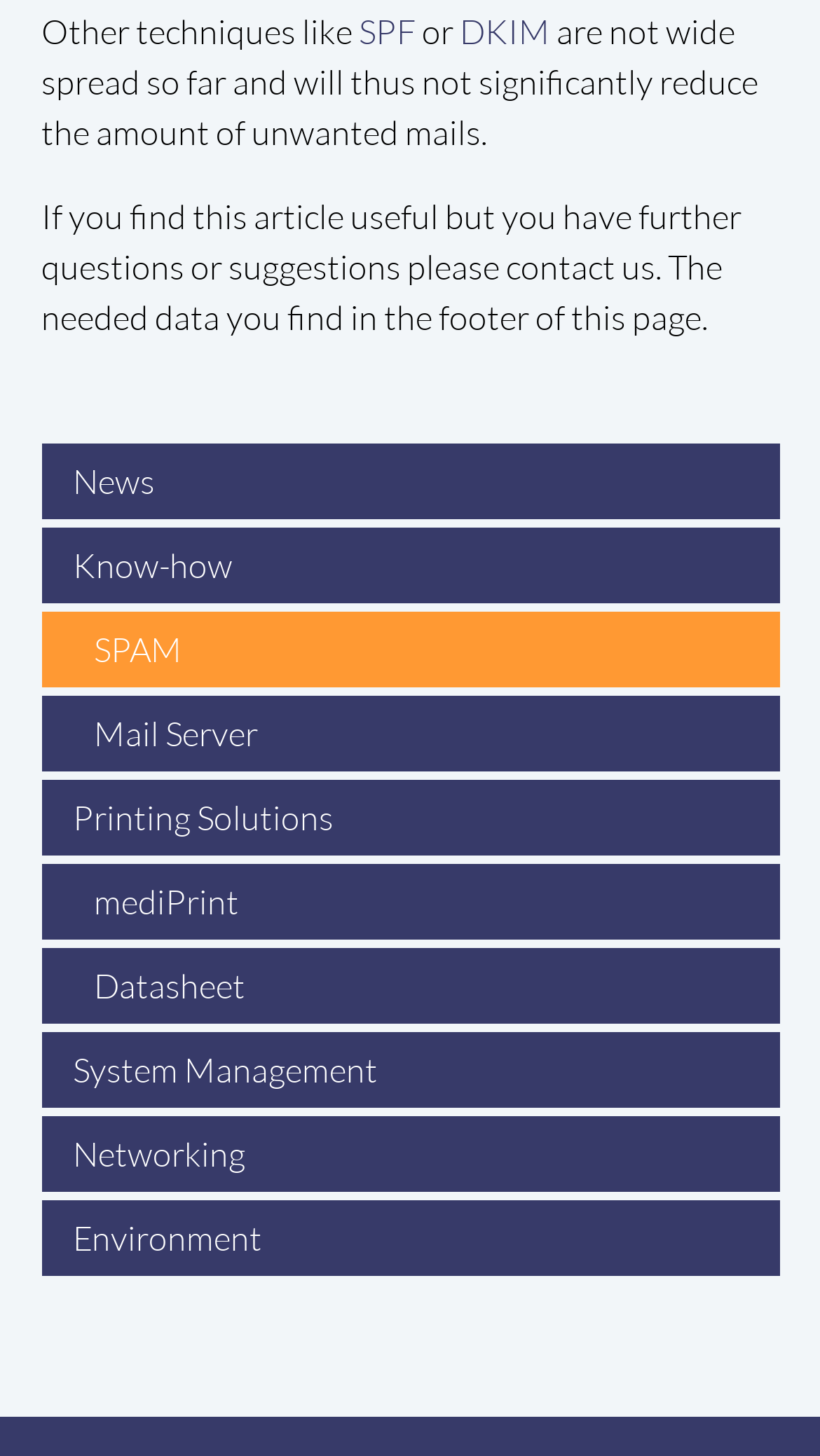Answer the following in one word or a short phrase: 
What is the topic of the article?

SPAM